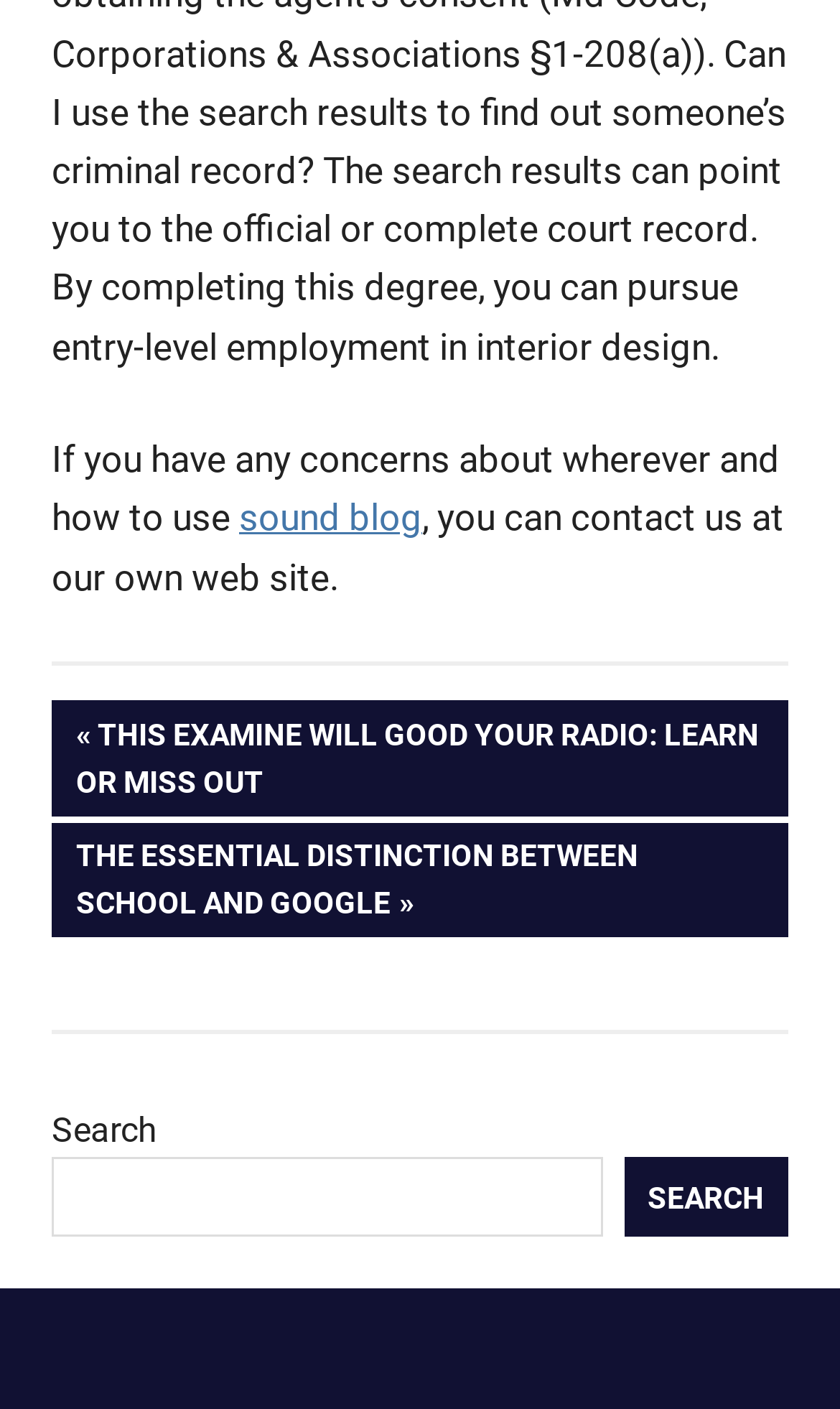Is the footer section at the top of the webpage?
Based on the screenshot, answer the question with a single word or phrase.

No